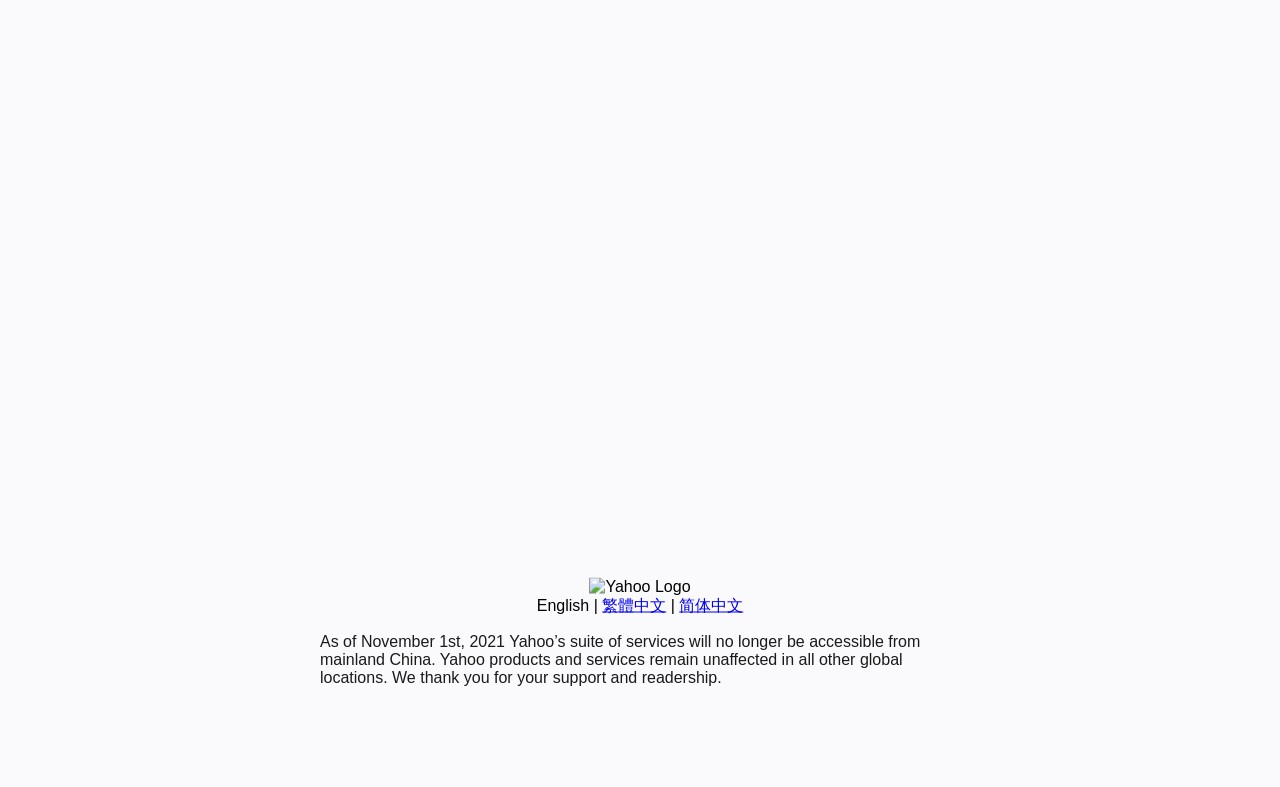Ascertain the bounding box coordinates for the UI element detailed here: "English". The coordinates should be provided as [left, top, right, bottom] with each value being a float between 0 and 1.

[0.419, 0.758, 0.46, 0.78]